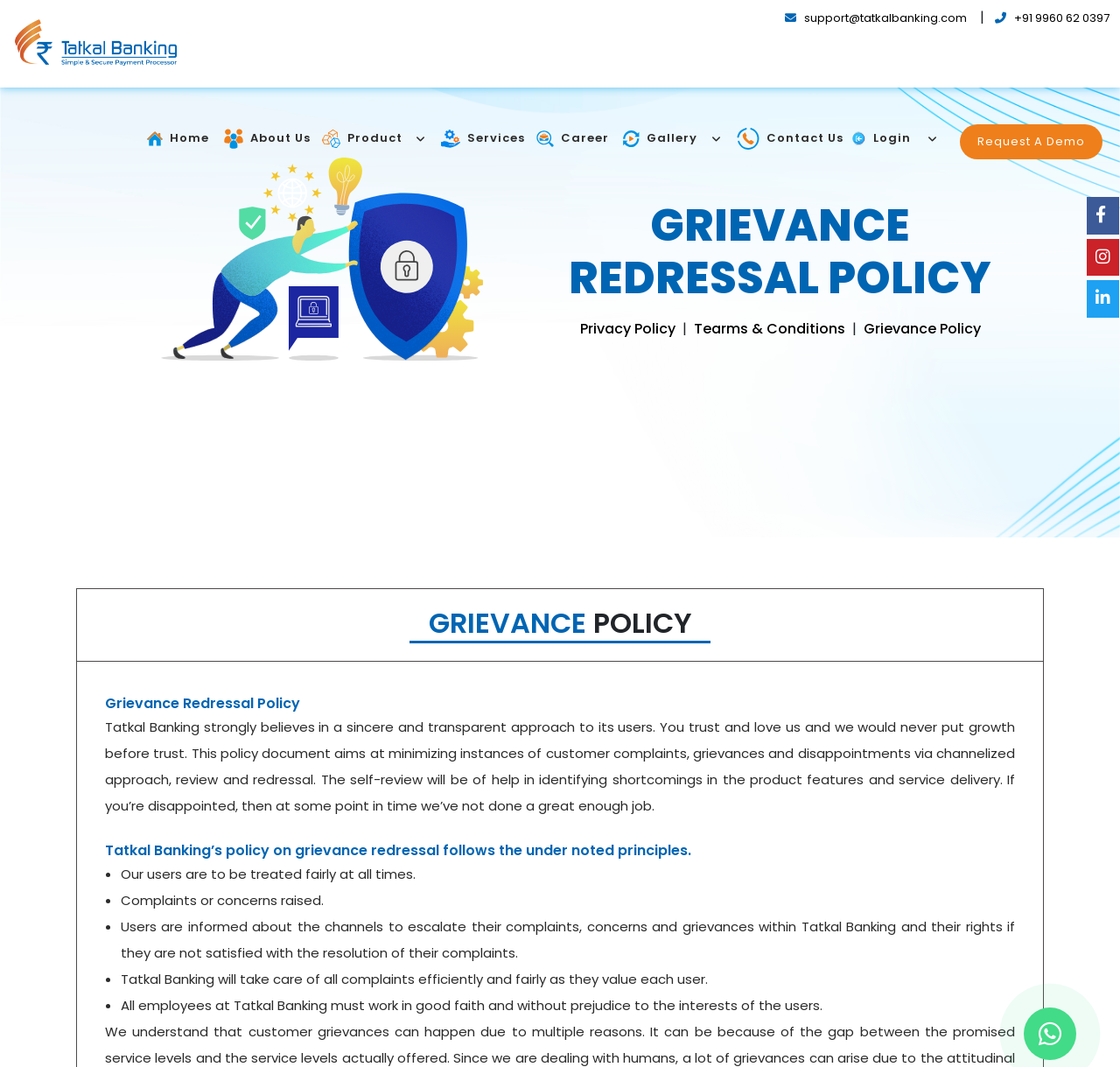Identify the bounding box coordinates for the element you need to click to achieve the following task: "Navigate to Home page". Provide the bounding box coordinates as four float numbers between 0 and 1, in the form [left, top, right, bottom].

[0.131, 0.113, 0.2, 0.146]